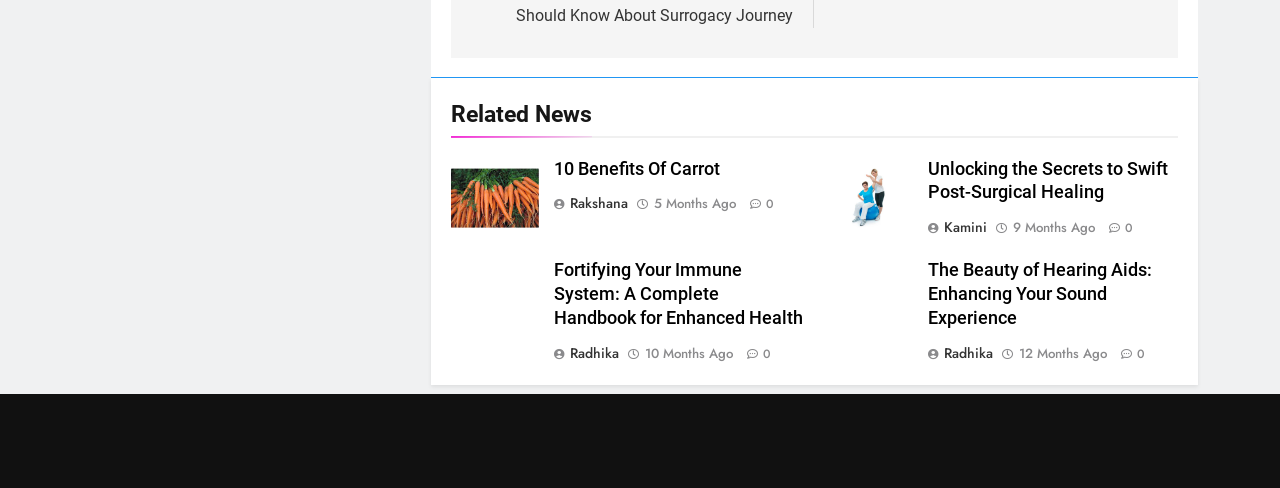How old is the third article?
Carefully analyze the image and provide a thorough answer to the question.

The third article has a link element with the text '10 Months Ago', which indicates the age of the article.